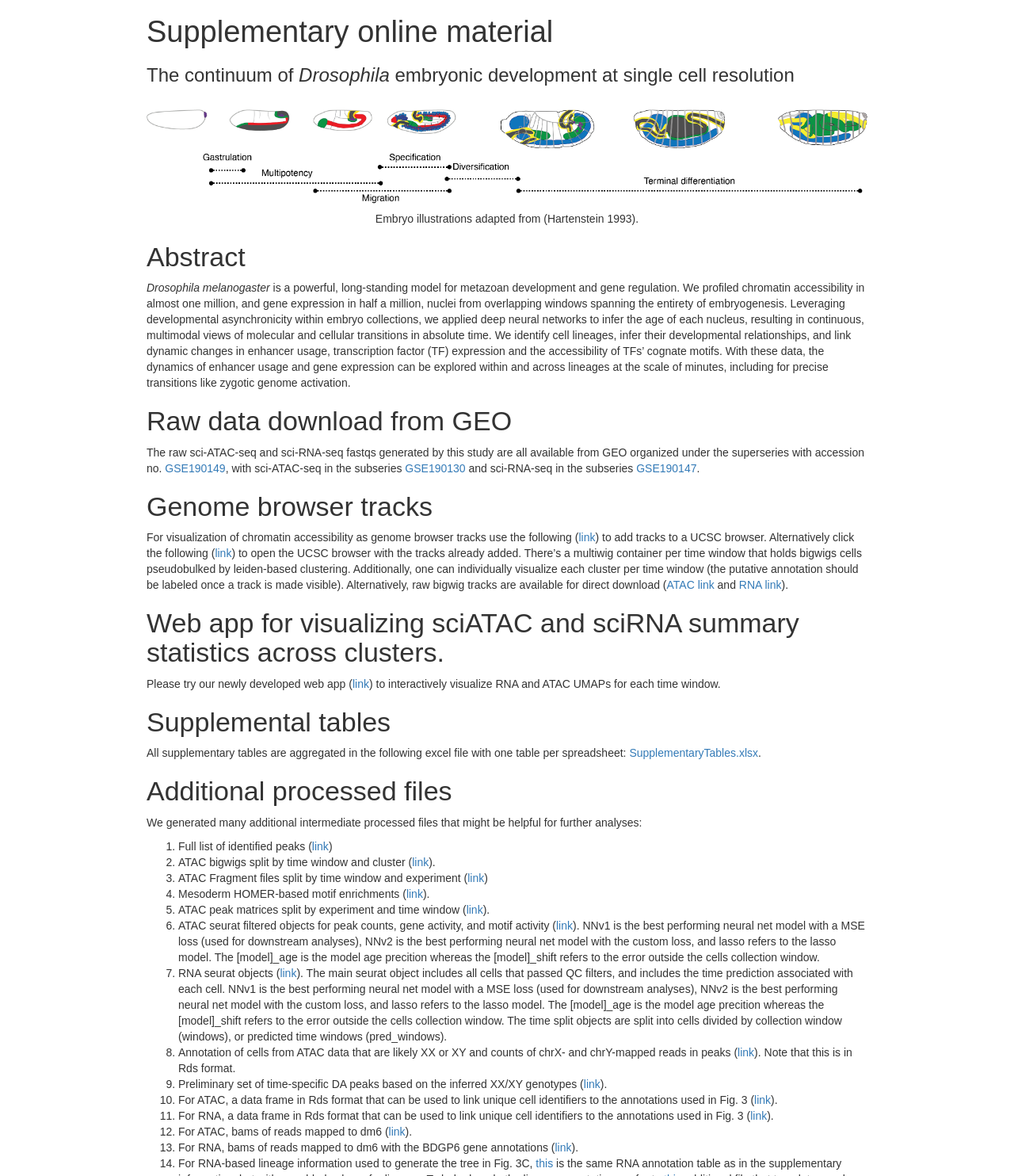Determine the bounding box for the described HTML element: "Community Q&A". Ensure the coordinates are four float numbers between 0 and 1 in the format [left, top, right, bottom].

None